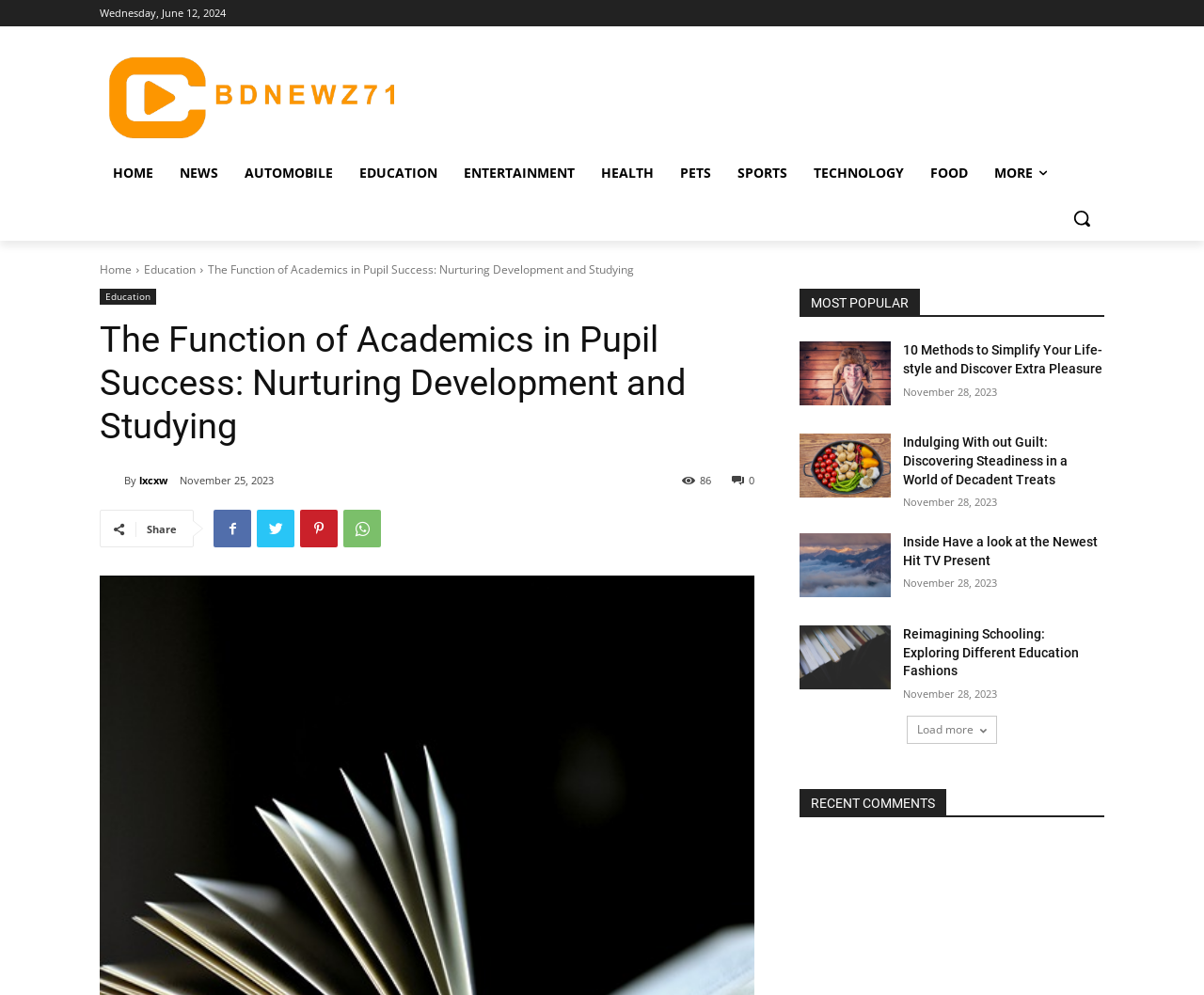Please predict the bounding box coordinates of the element's region where a click is necessary to complete the following instruction: "Click the 'HOME' link". The coordinates should be represented by four float numbers between 0 and 1, i.e., [left, top, right, bottom].

[0.083, 0.152, 0.138, 0.197]